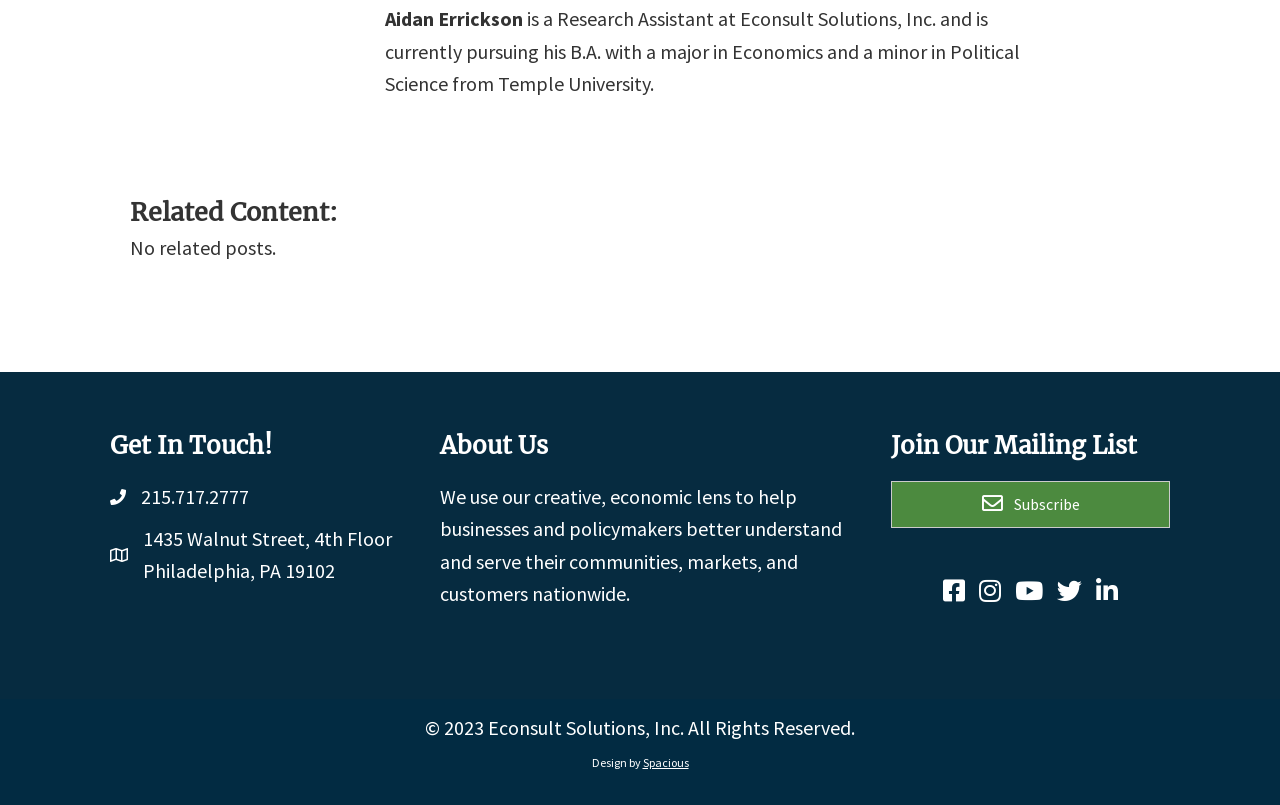Who designed the website?
Using the image as a reference, deliver a detailed and thorough answer to the question.

The link element with the text 'Spacious' is located at the bottom of the webpage, indicating that it is the design company responsible for creating the website.